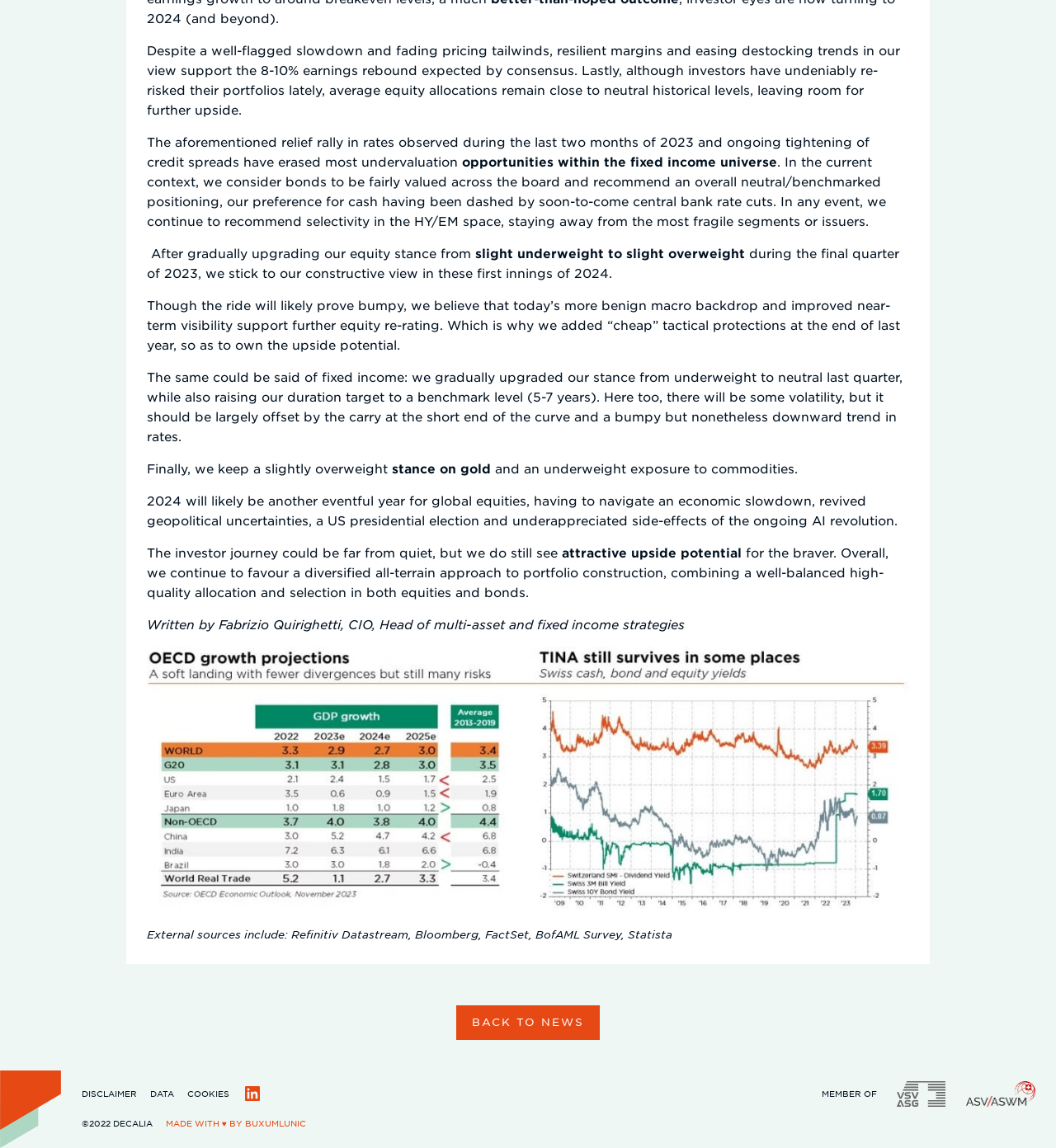Given the description "Cookies", determine the bounding box of the corresponding UI element.

[0.171, 0.944, 0.223, 0.961]